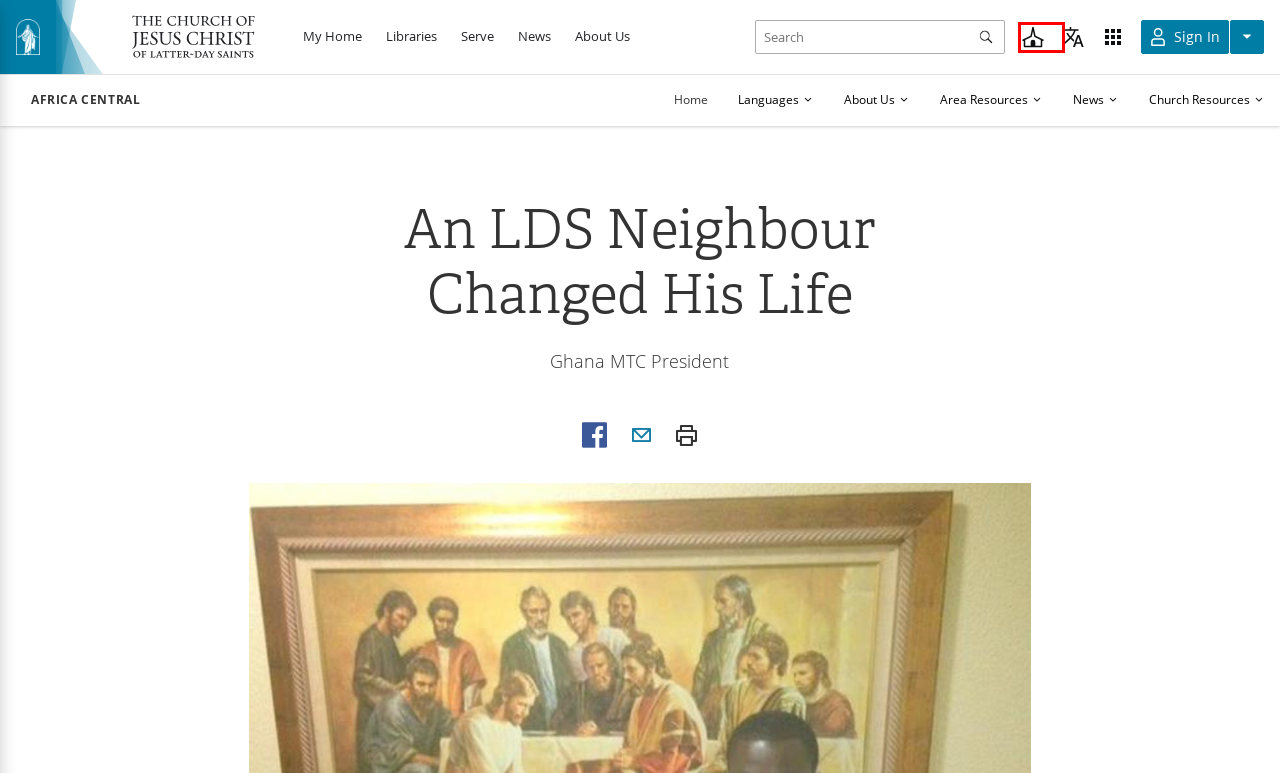You’re provided with a screenshot of a webpage that has a red bounding box around an element. Choose the best matching webpage description for the new page after clicking the element in the red box. The options are:
A. Church Employment
B. Volunteer and Serve – Church of Jesus Christ
C. Select a Language
D. Temples | The Church of Jesus Christ of Latter-day Saints
E. Library
F. My Home
G. Maps
H. Music Library

G